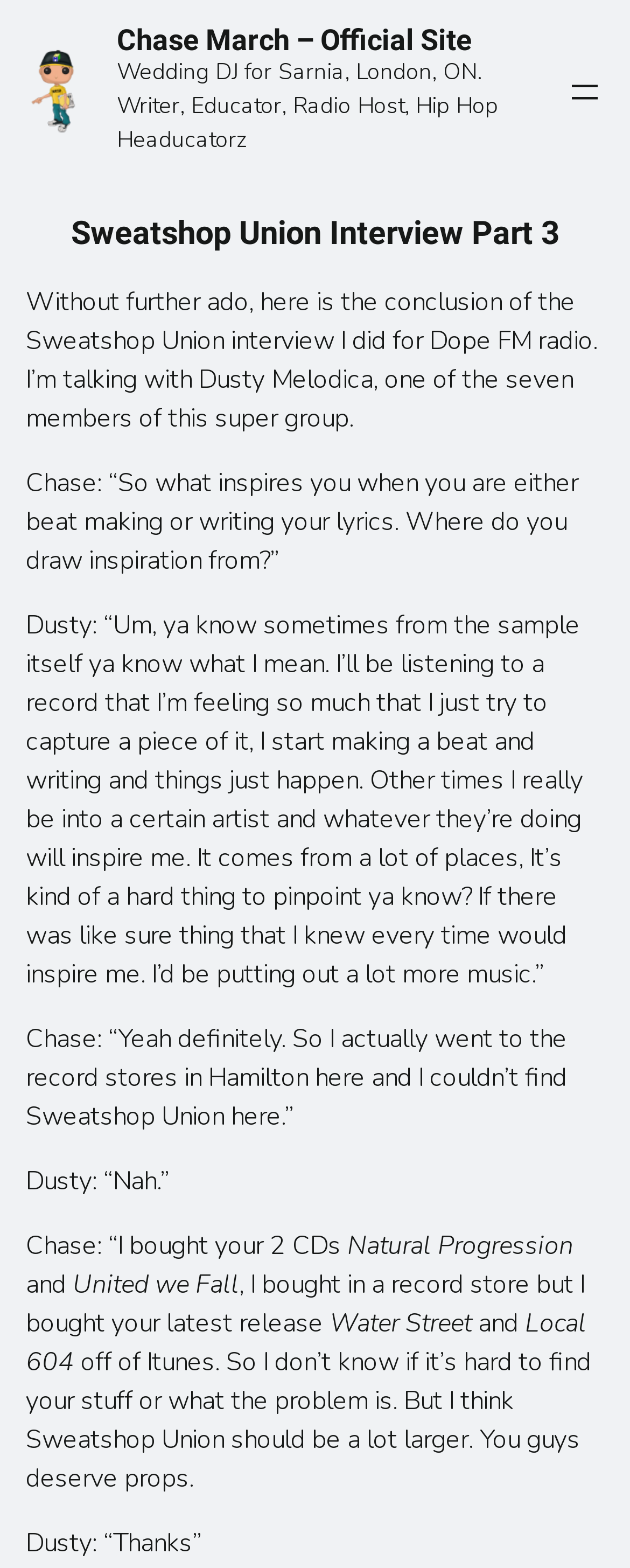What is the response of Dusty Melodica to Chase's compliment?
Please give a detailed and elaborate answer to the question based on the image.

In the conversation, Chase expresses his admiration for Sweatshop Union, and Dusty Melodica responds with a simple 'Thanks'.